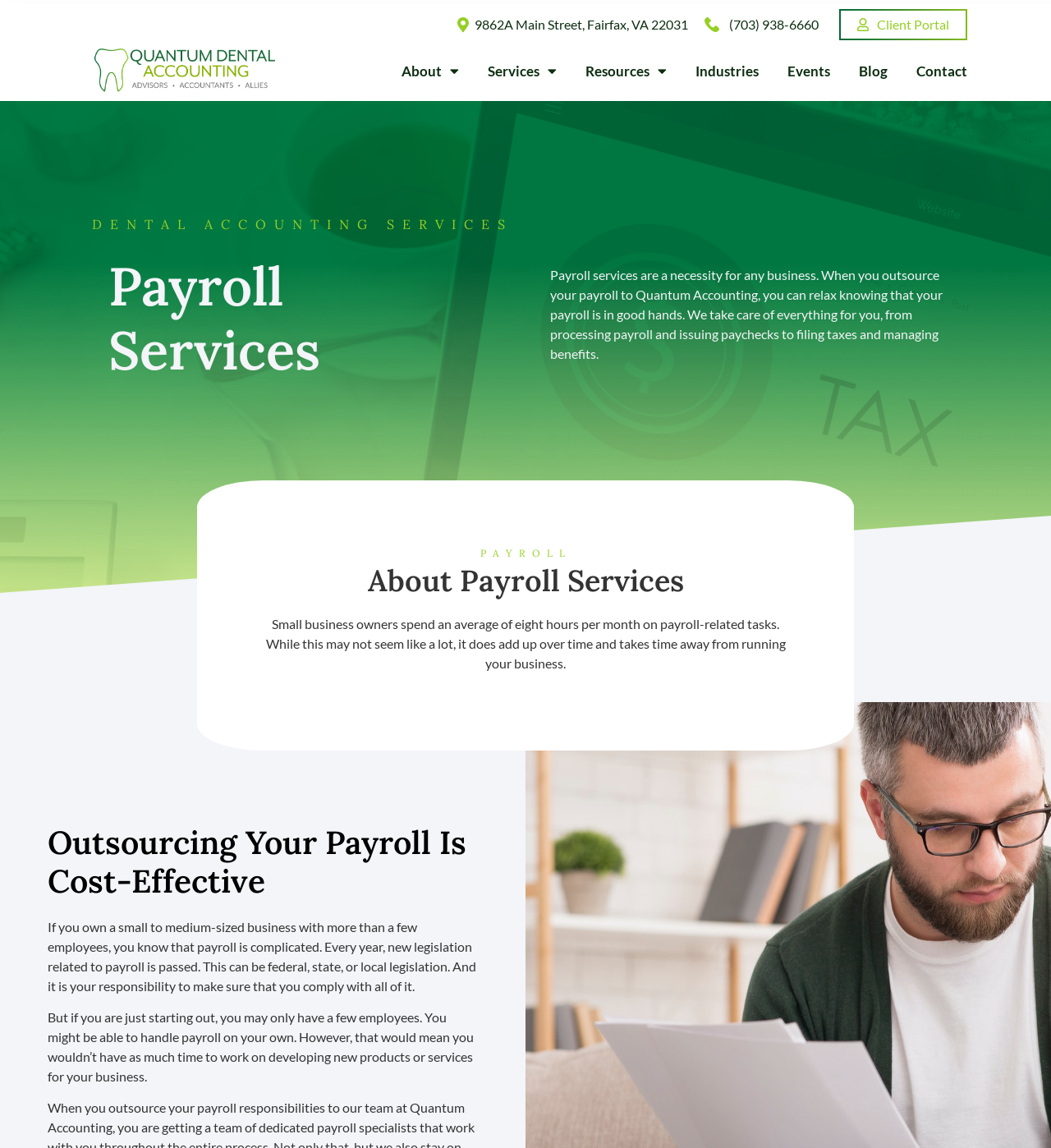What is the phone number on the webpage?
Craft a detailed and extensive response to the question.

I found the phone number by looking at the links on the webpage and found the one that contains a phone number format, which is '(703) 938-6660'.